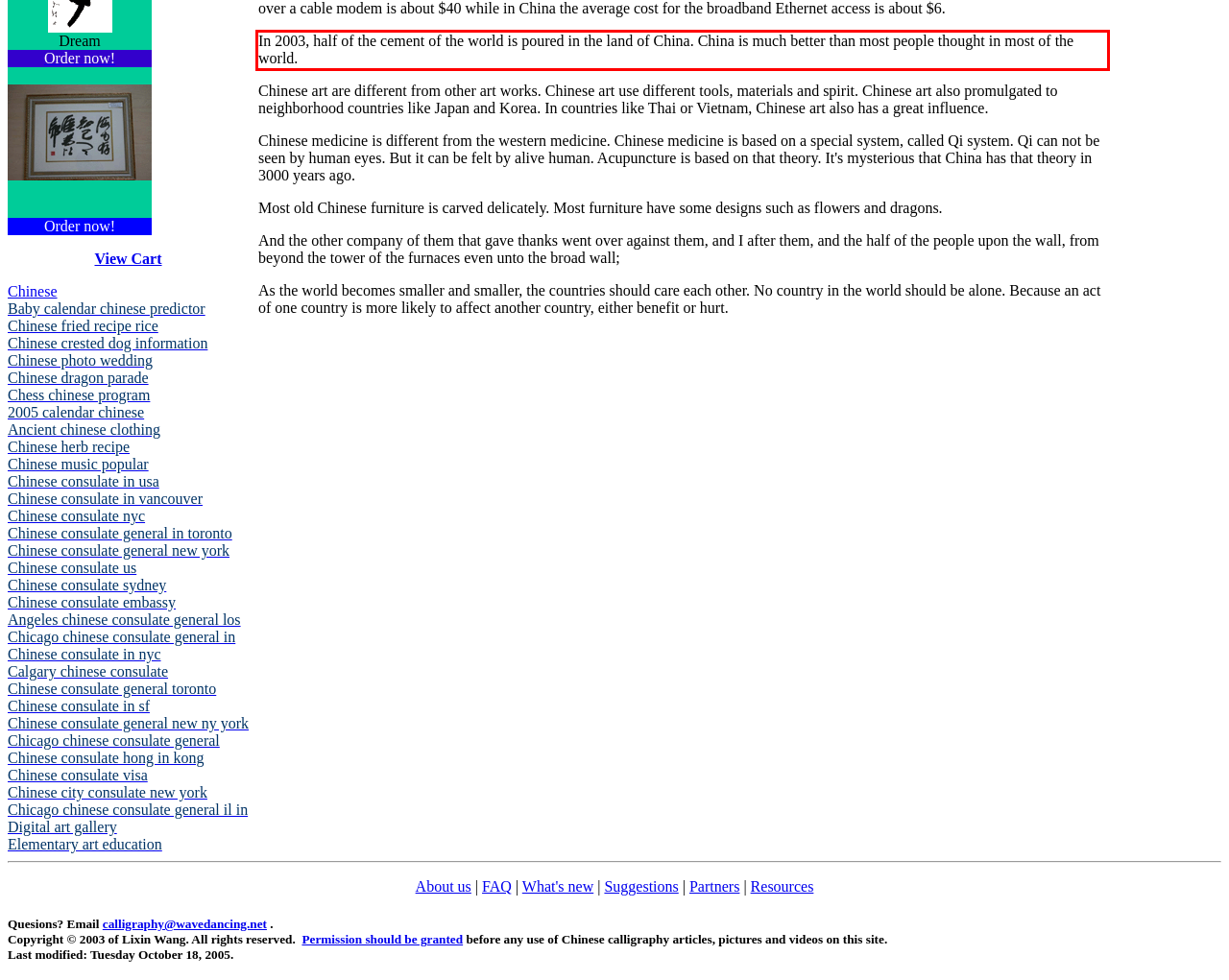Please extract the text content from the UI element enclosed by the red rectangle in the screenshot.

In 2003, half of the cement of the world is poured in the land of China. China is much better than most people thought in most of the world.